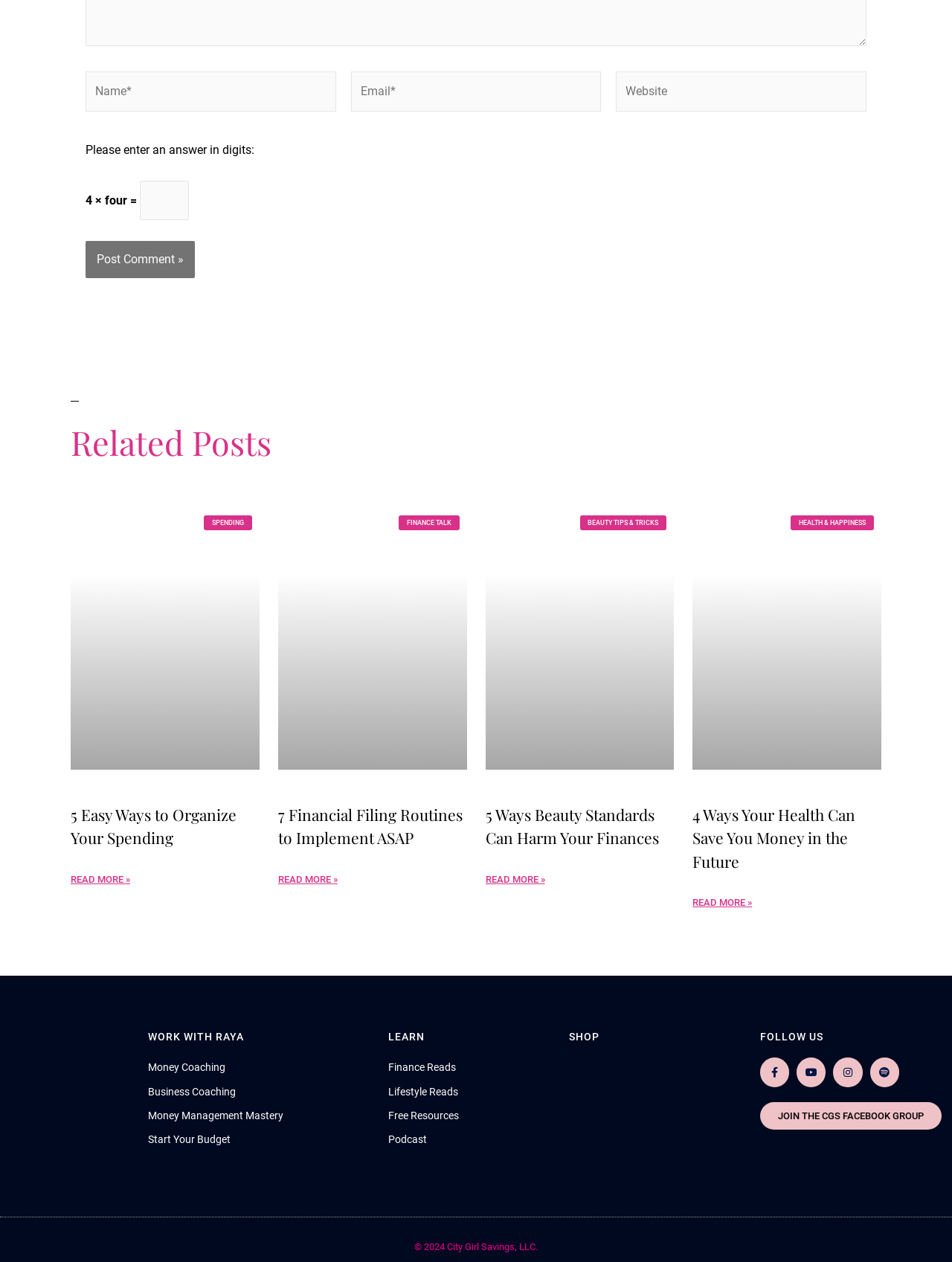Can you find the bounding box coordinates of the area I should click to execute the following instruction: "Click the 'Post Comment' button"?

[0.09, 0.191, 0.205, 0.22]